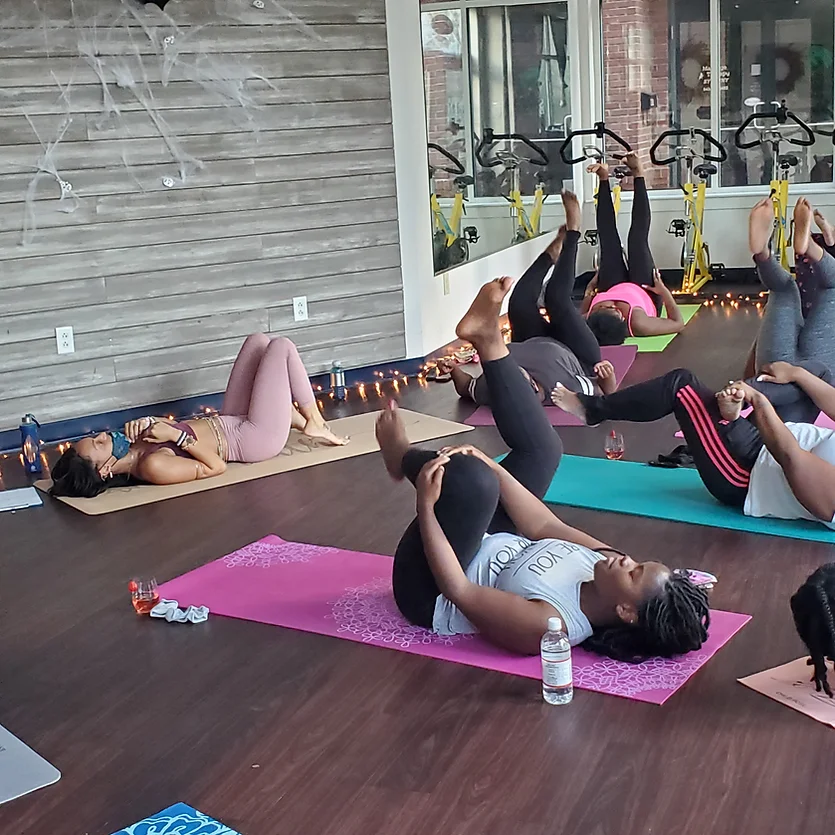What type of equipment is visible in the background of the studio?
Provide a well-explained and detailed answer to the question.

The studio is equipped with spinning bikes in the background, suggesting a space that caters to various fitness activities beyond yoga, as mentioned in the caption.